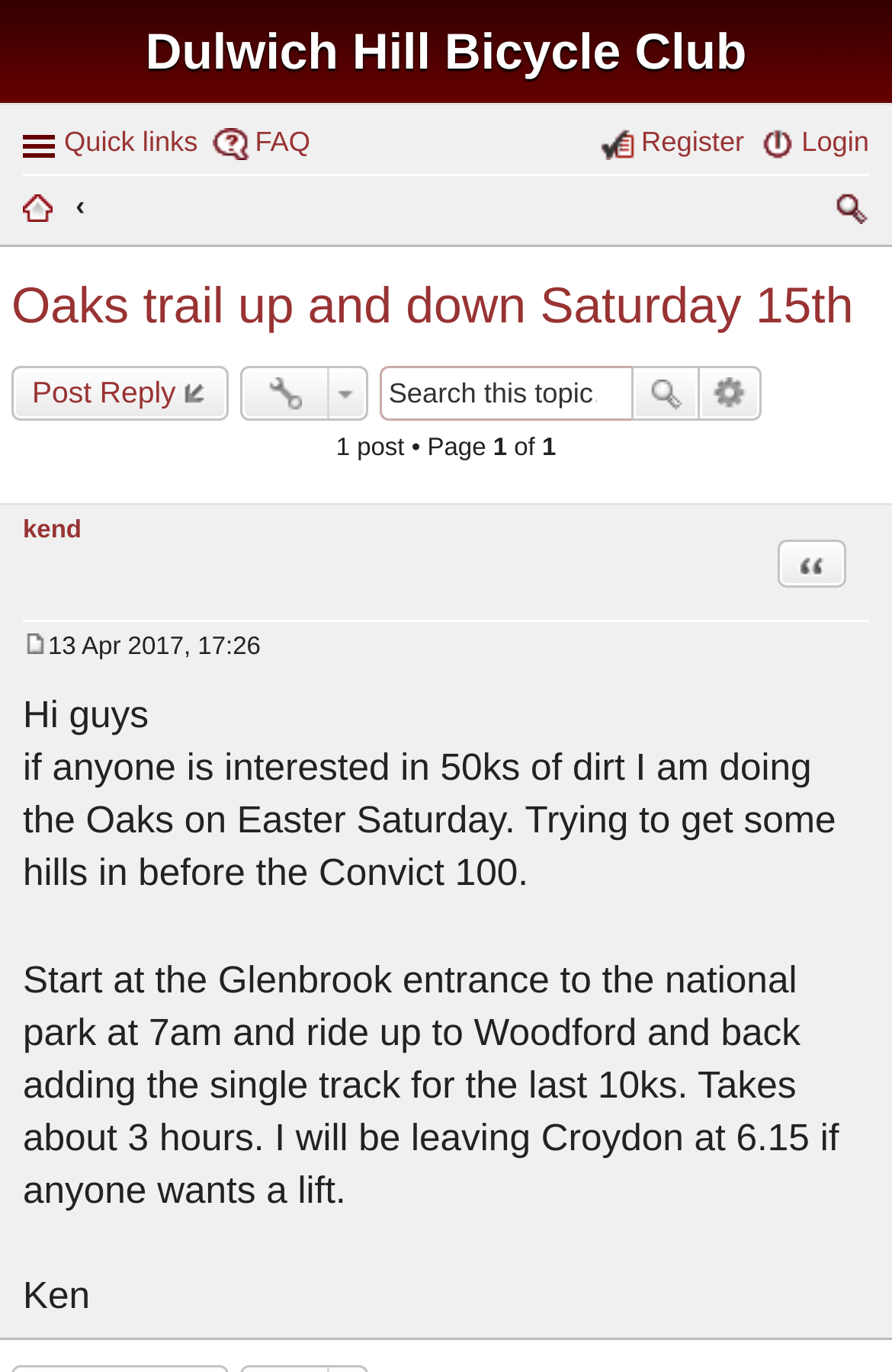Please identify the bounding box coordinates of where to click in order to follow the instruction: "Share this page".

None